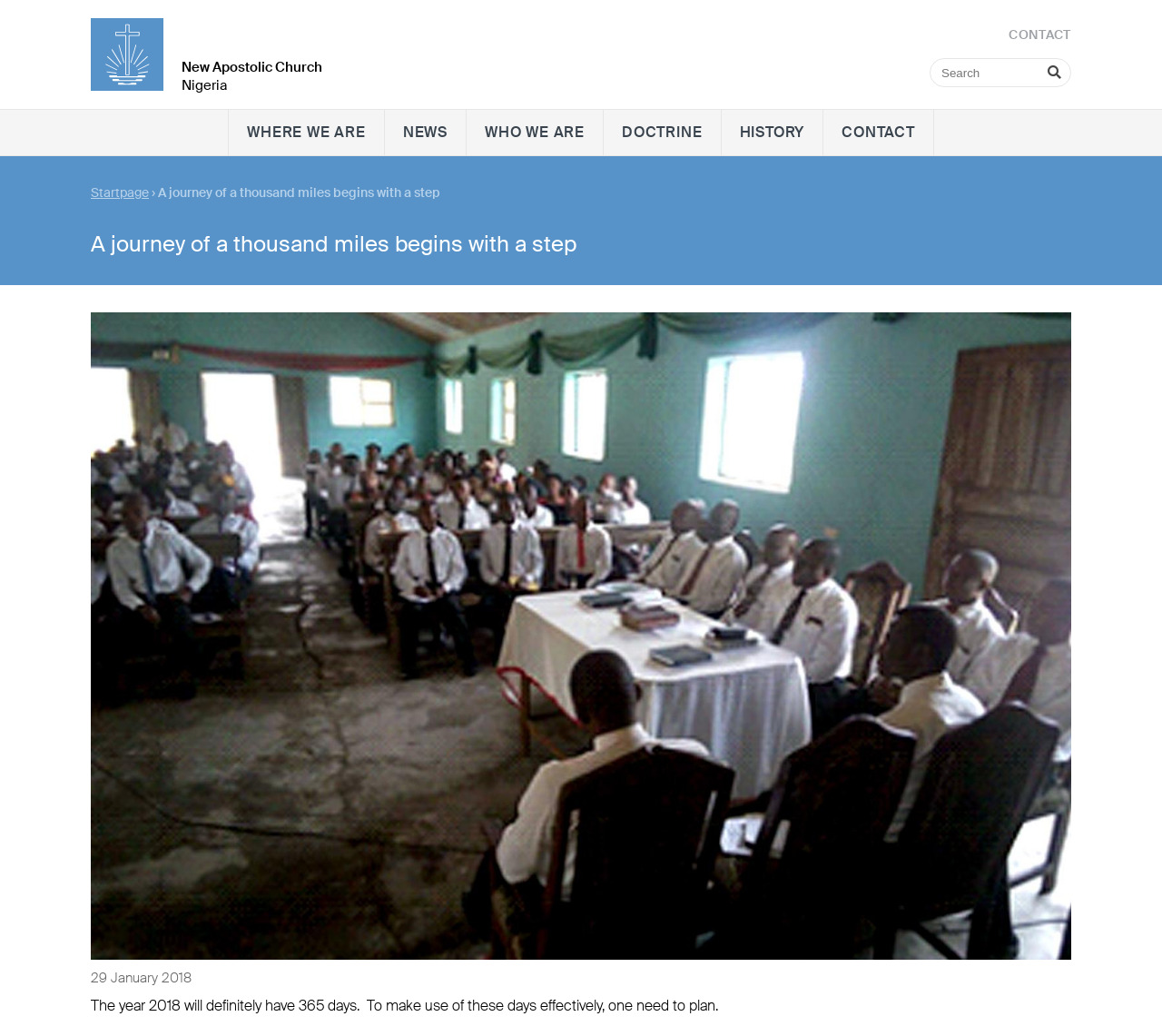Provide a brief response using a word or short phrase to this question:
What is the date mentioned in the webpage?

29 January 2018